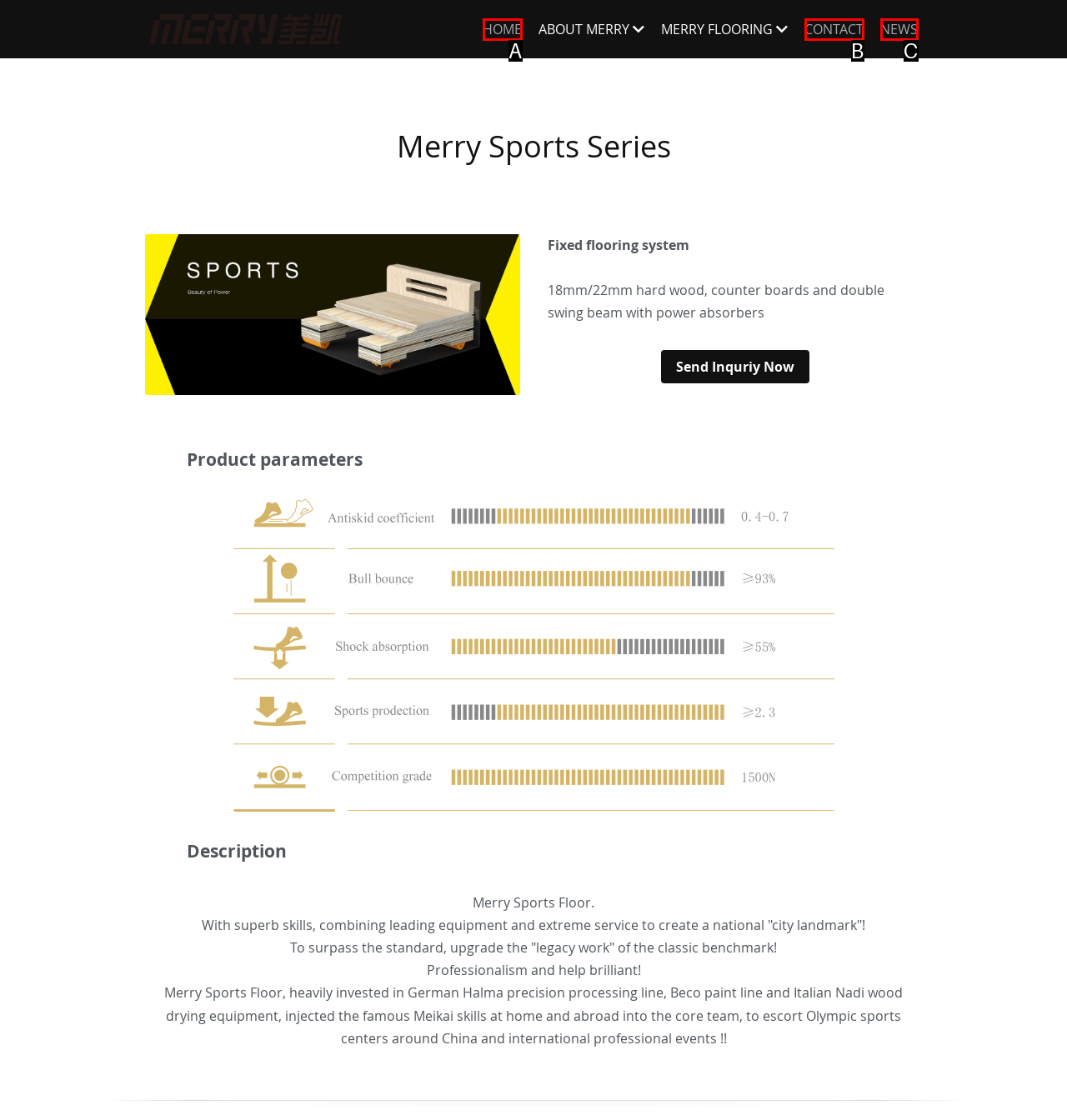Which HTML element fits the description: CONTACT? Respond with the letter of the appropriate option directly.

B